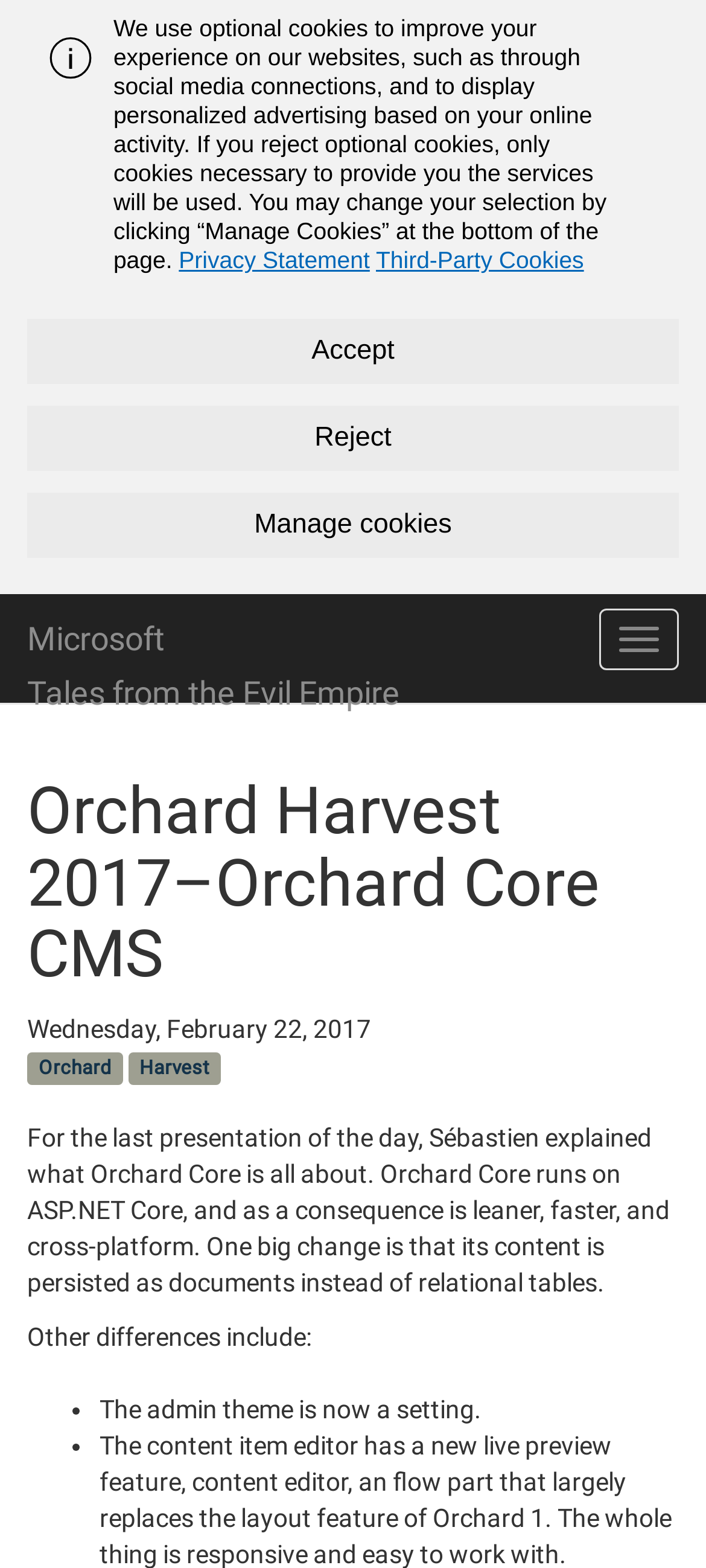Calculate the bounding box coordinates of the UI element given the description: "Follow".

None